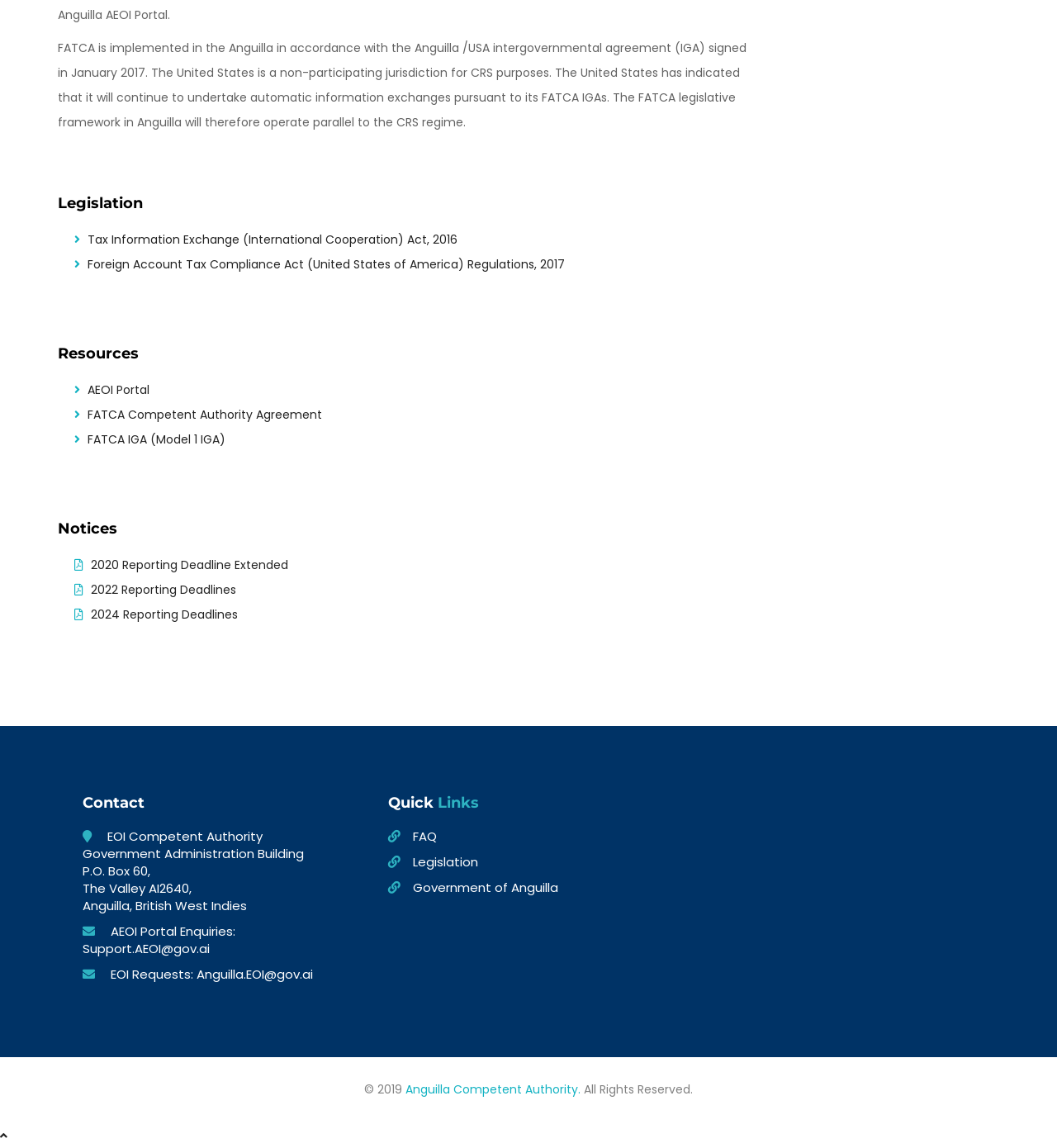Using the provided description Legislation, find the bounding box coordinates for the UI element. Provide the coordinates in (top-left x, top-left y, bottom-right x, bottom-right y) format, ensuring all values are between 0 and 1.

[0.367, 0.743, 0.452, 0.758]